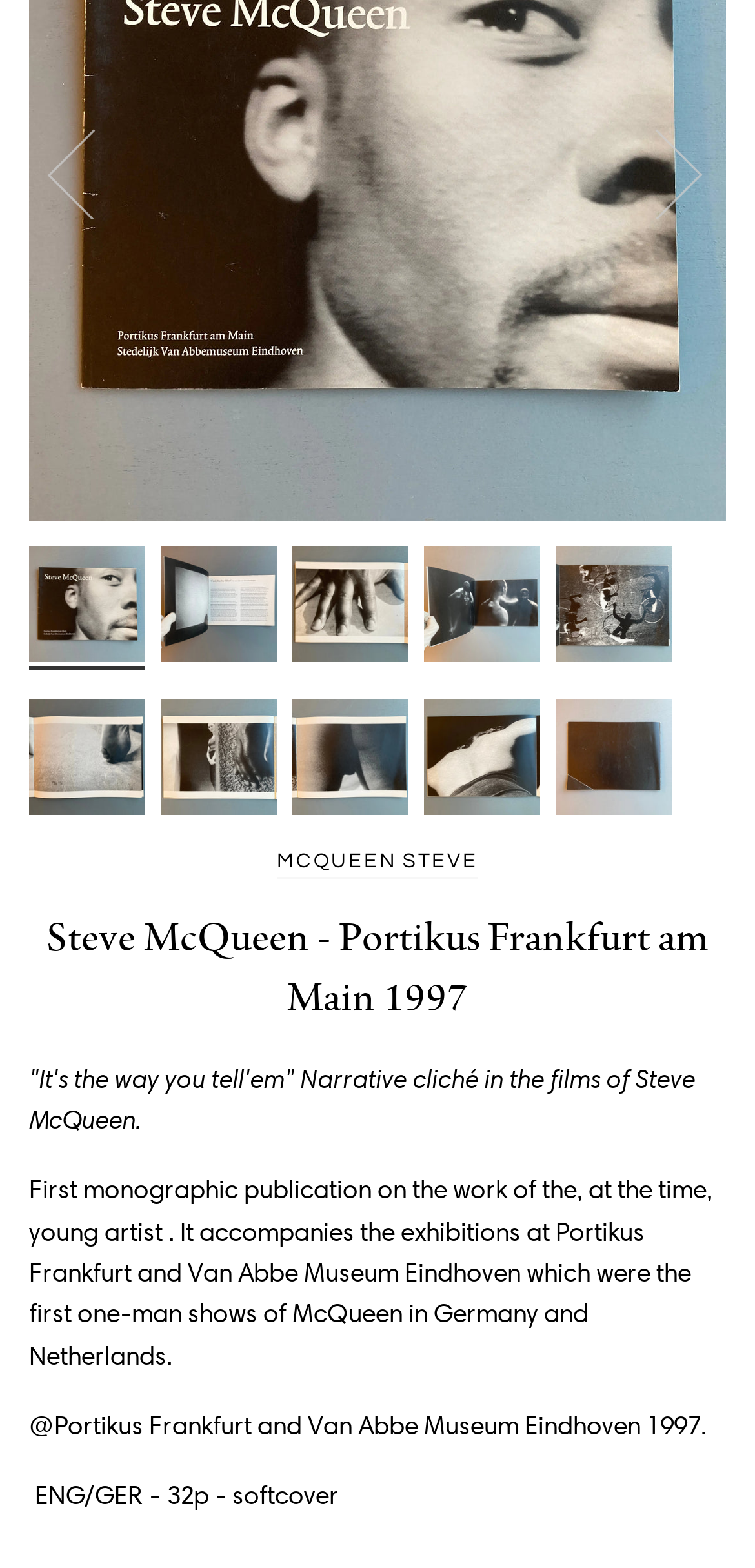Determine the bounding box for the HTML element described here: "McQueen Steve". The coordinates should be given as [left, top, right, bottom] with each number being a float between 0 and 1.

[0.367, 0.541, 0.633, 0.56]